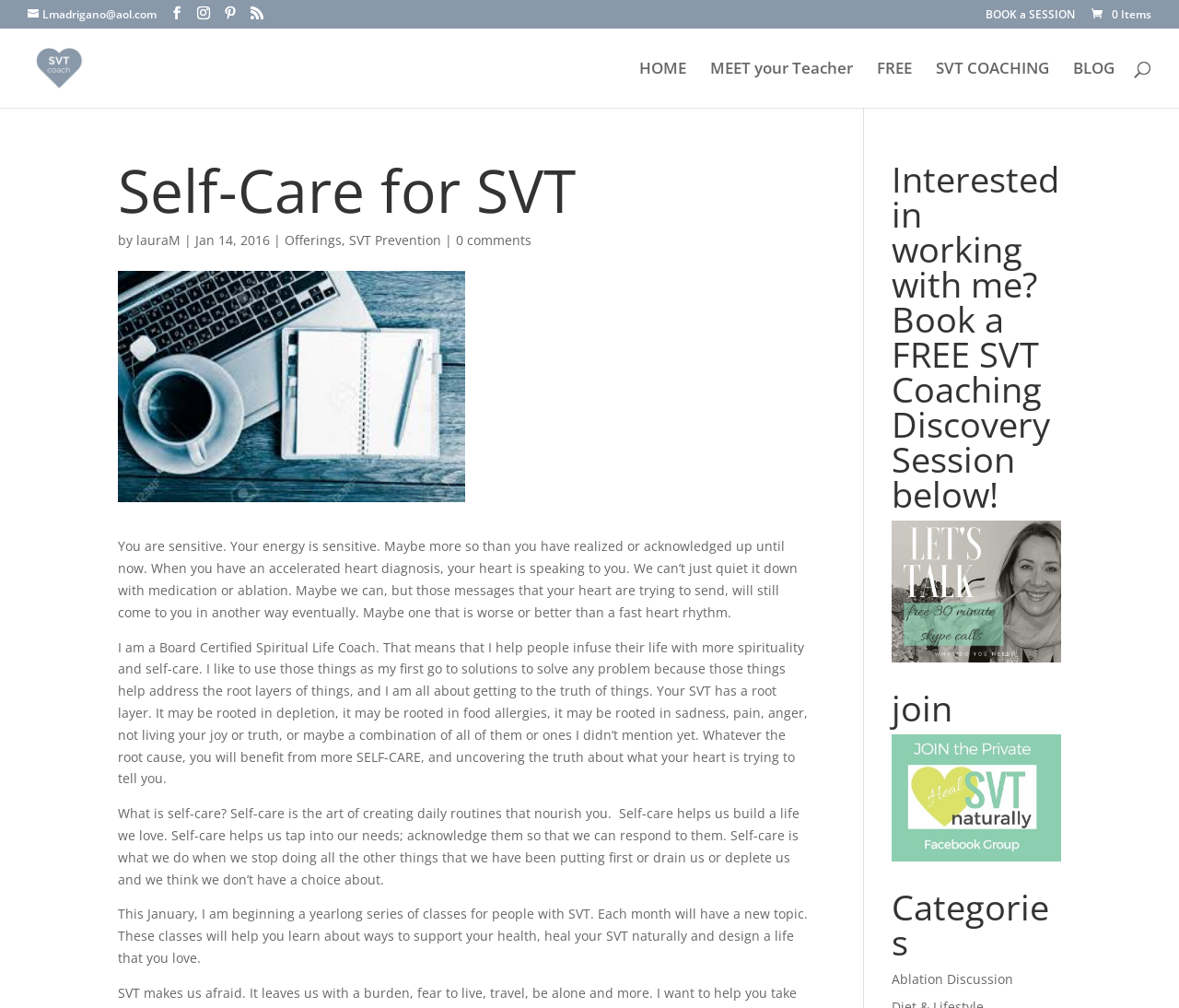Illustrate the webpage with a detailed description.

This webpage is about self-care for Supraventricular Tachycardia (SVT) and is operated by an SVT coach. At the top left, there is a logo with the text "SVT Coach" and an image of the coach. Below the logo, there is a navigation menu with links to "HOME", "MEET your Teacher", "FREE", "SVT COACHING", and "BLOG". 

To the right of the navigation menu, there is a search box with a label "Search for:". 

The main content of the webpage is an article titled "Self-Care for SVT" by LauraM, dated January 14, 2016. The article discusses the importance of self-care for people with SVT, and how it can help address the root causes of the condition. The article is divided into several paragraphs, with the first paragraph discussing the sensitivity of people with SVT and how their heart is trying to communicate with them. The subsequent paragraphs explain the role of a spiritual life coach in helping people infuse their life with more spirituality and self-care, and how self-care can help build a life they love.

Below the article, there is a call-to-action section with a heading "Interested in working with me? Book a FREE SVT Coaching Discovery Session below!" and a link to book a session. Next to it, there is a section with a heading "join" and an image. 

At the bottom right, there is a section with a heading "Categories" and a link to "Ablation Discussion". There are also several social media links at the top right, represented by icons.